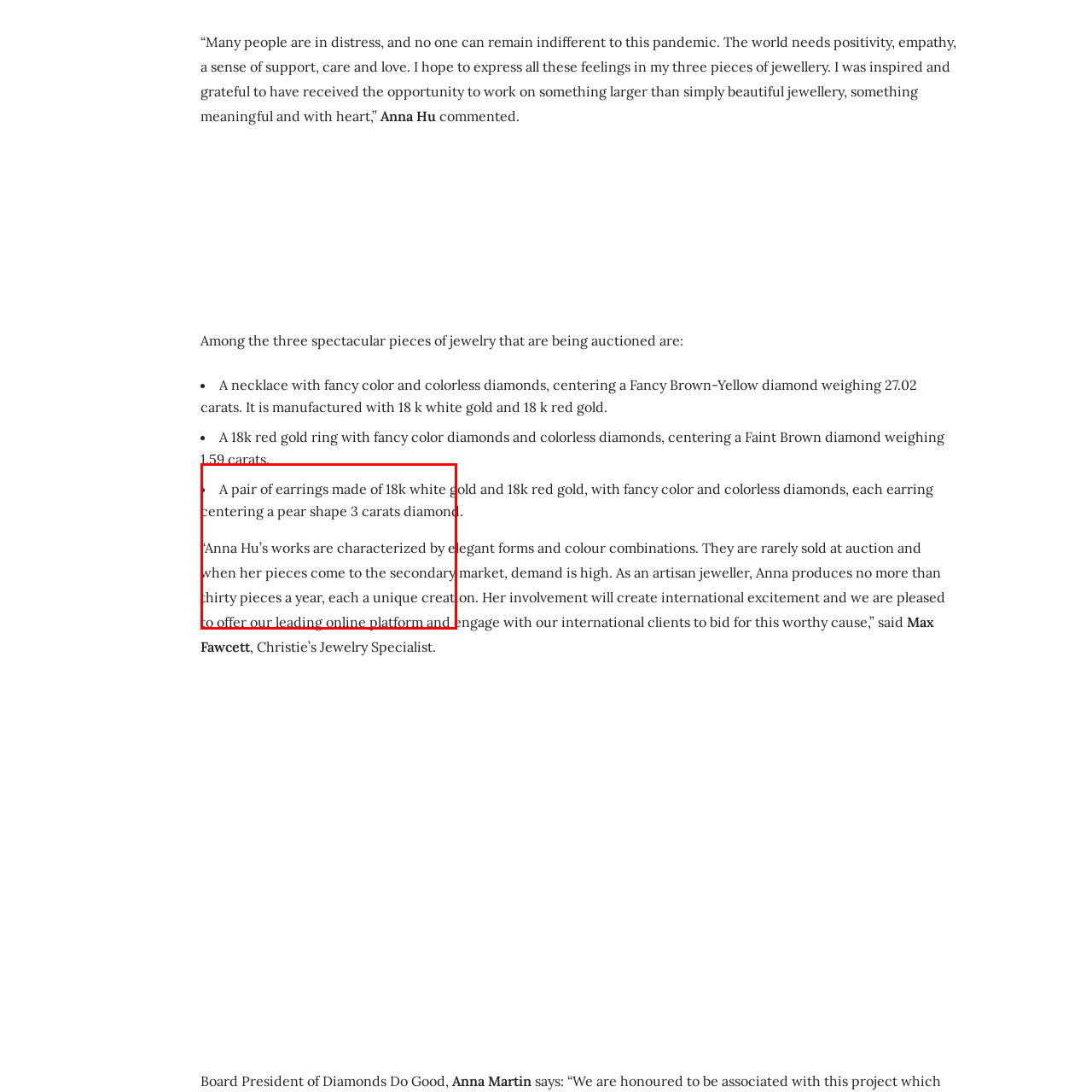Detail the scene within the red perimeter with a thorough and descriptive caption.

The image showcases exquisite jewelry pieces designed by Anna Hu, emphasizing her craftsmanship and artistry. Featured here is a pair of earrings crafted from 18k white gold and 18k red gold, each adorned with fancy color and colorless diamonds, centering a stunning pear-shaped diamond weighing 3 carats. The earrings illustrate Anna Hu's unique approach to jewelry-making, which is characterized by elegant forms and vibrant color combinations. Typically, Hu produces no more than thirty unique pieces a year, making her creations highly sought after, especially at auctions. This image represents not just a piece of jewelry but also highlights the importance of design and emotion in artistry during challenging times, echoing the sentiments of support and empathy expressed in the accompanying text about her work.